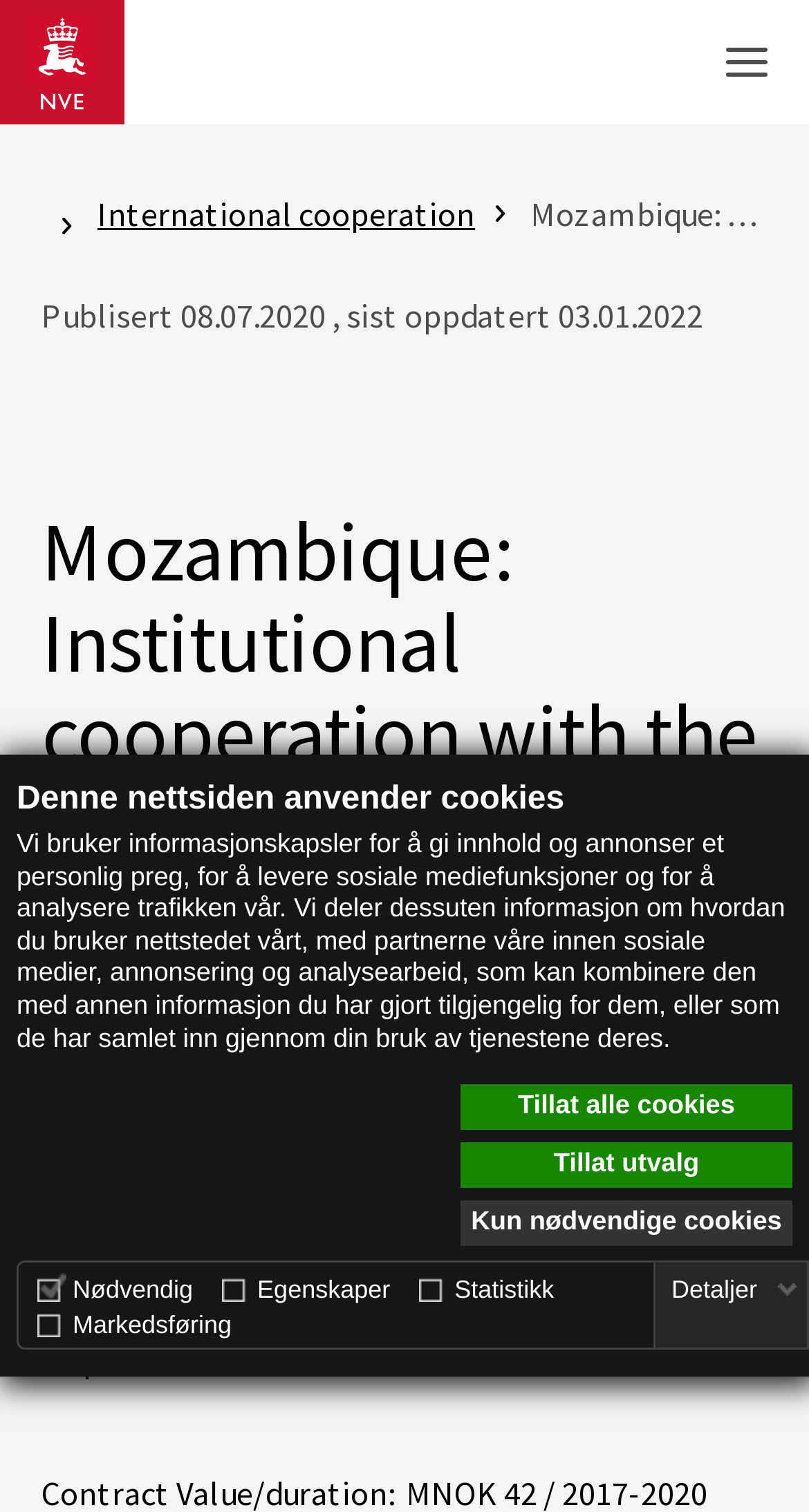Determine the main headline from the webpage and extract its text.

Mozambique: Institutional cooperation with the Ministry of Energy and Minerals